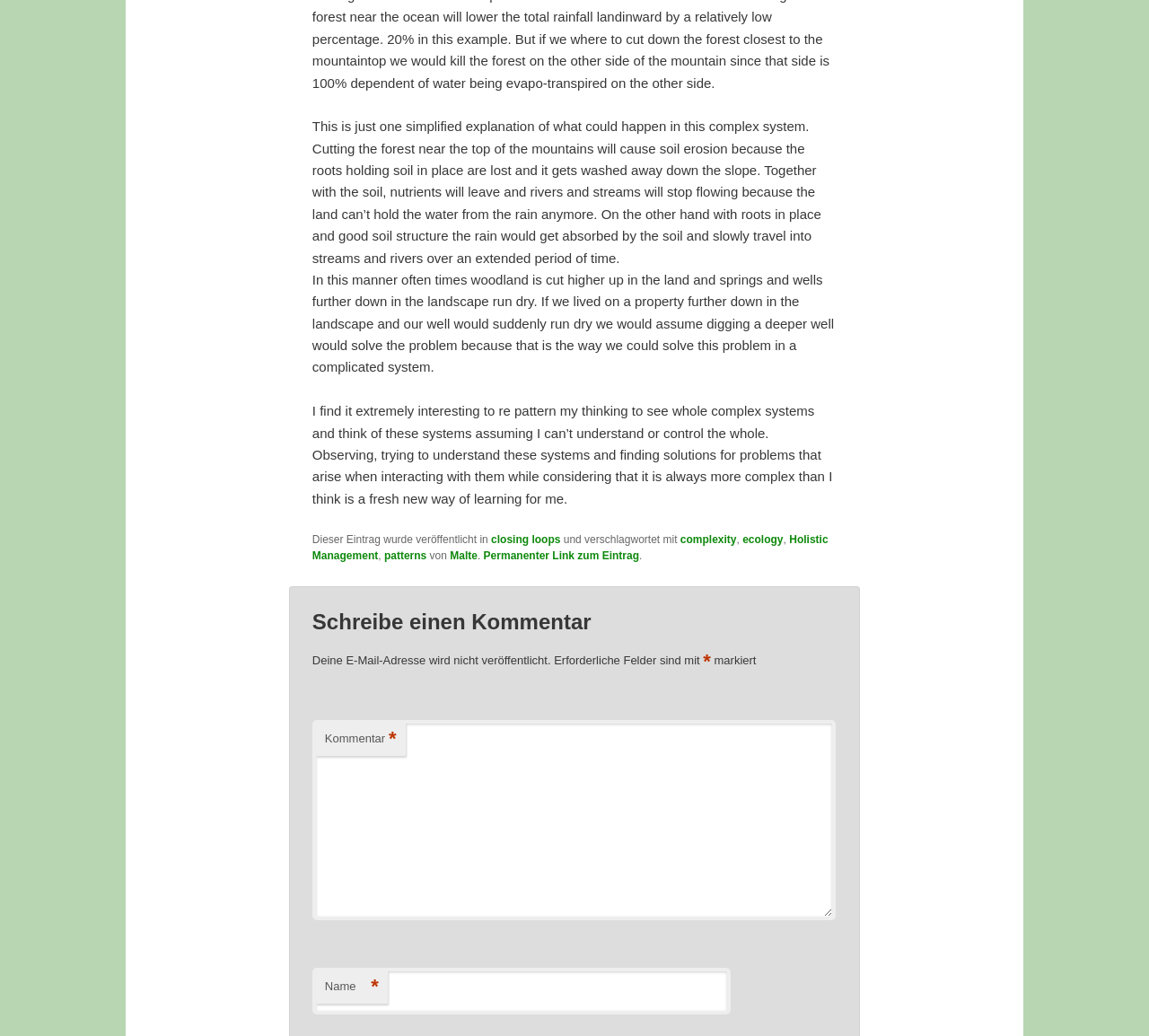Answer briefly with one word or phrase:
What is the relationship between the roots of trees and soil erosion?

roots prevent soil erosion